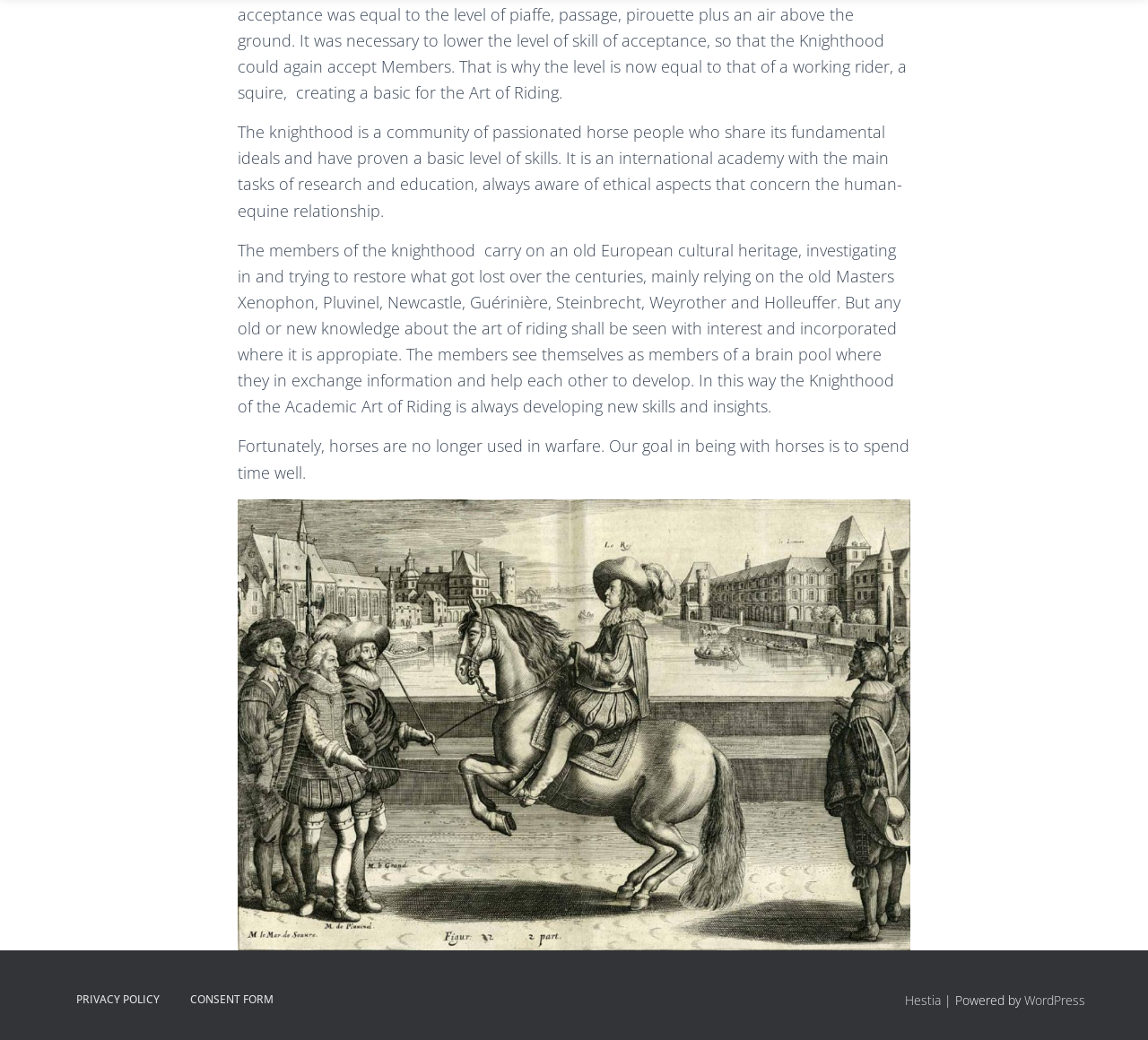Please answer the following question using a single word or phrase: What is the main topic of the webpage?

Horse riding